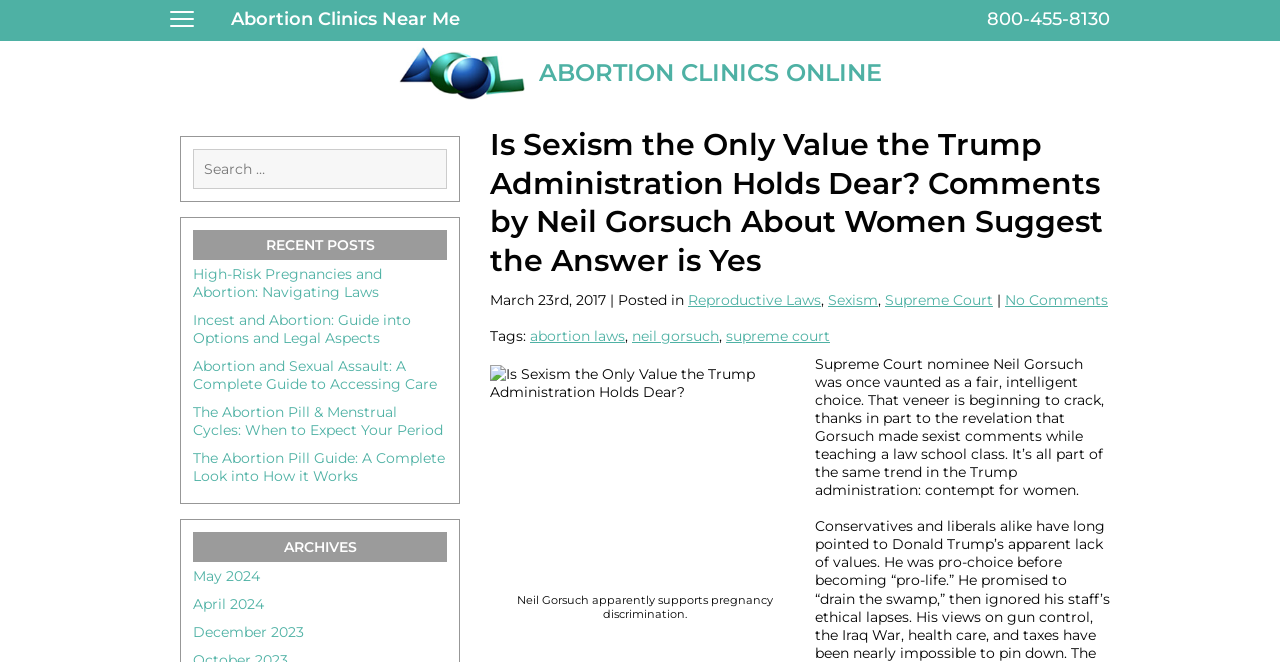What is the purpose of the search box on the webpage?
Using the image as a reference, deliver a detailed and thorough answer to the question.

The search box is located on the webpage, and based on its position and the context of the webpage, it can be inferred that its purpose is to allow users to search for articles or posts on the website.